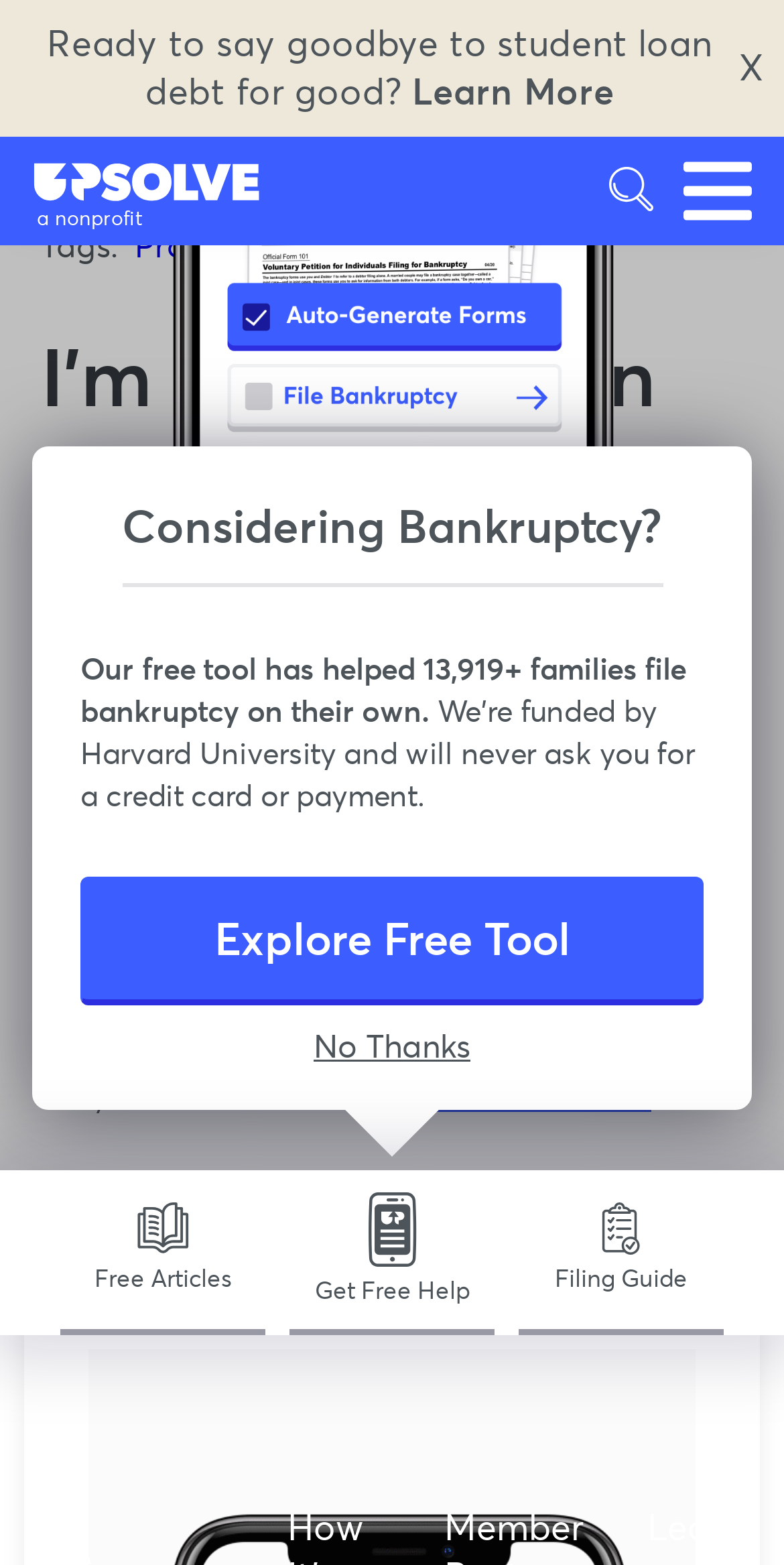Please locate the bounding box coordinates of the region I need to click to follow this instruction: "Learn more about student loan debt".

[0.526, 0.044, 0.783, 0.073]